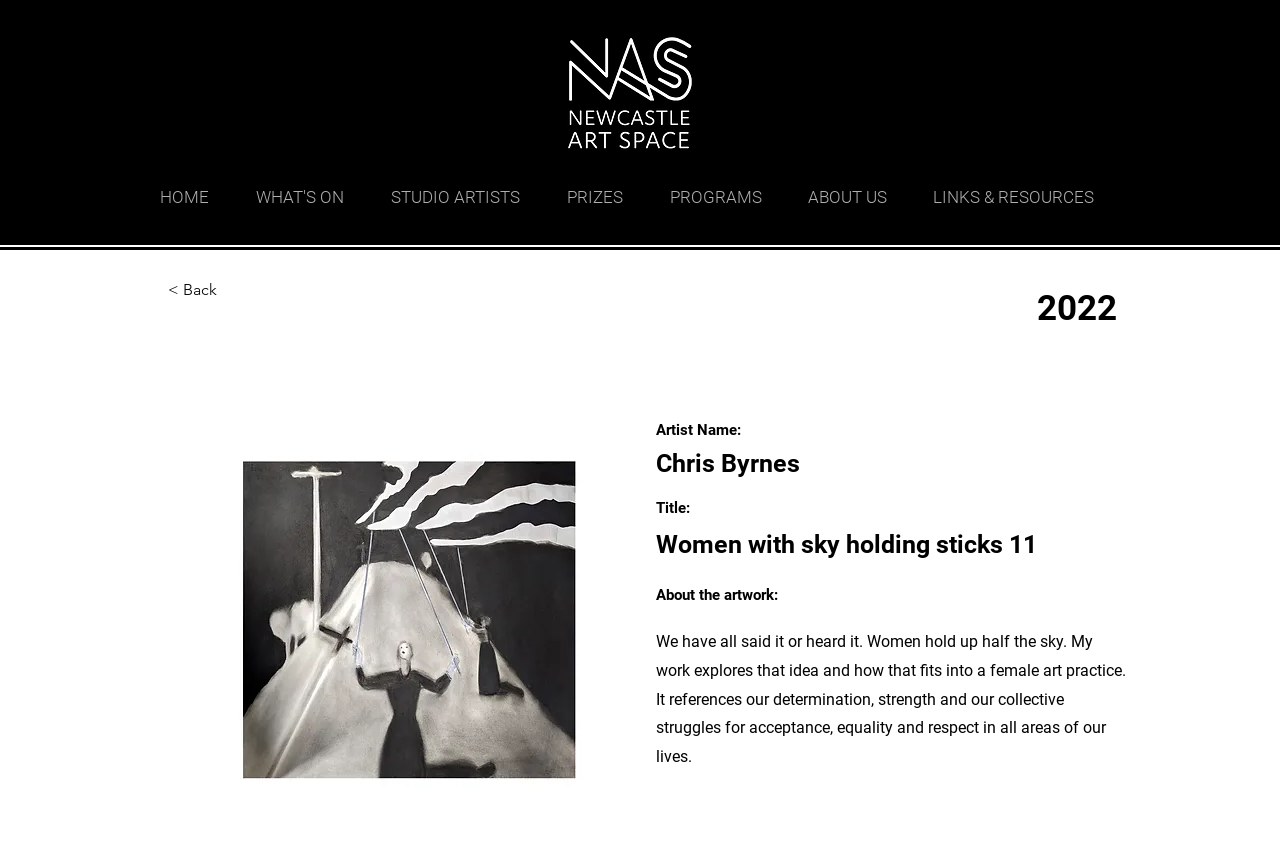Find the UI element described as: "< Back" and predict its bounding box coordinates. Ensure the coordinates are four float numbers between 0 and 1, [left, top, right, bottom].

[0.131, 0.32, 0.233, 0.367]